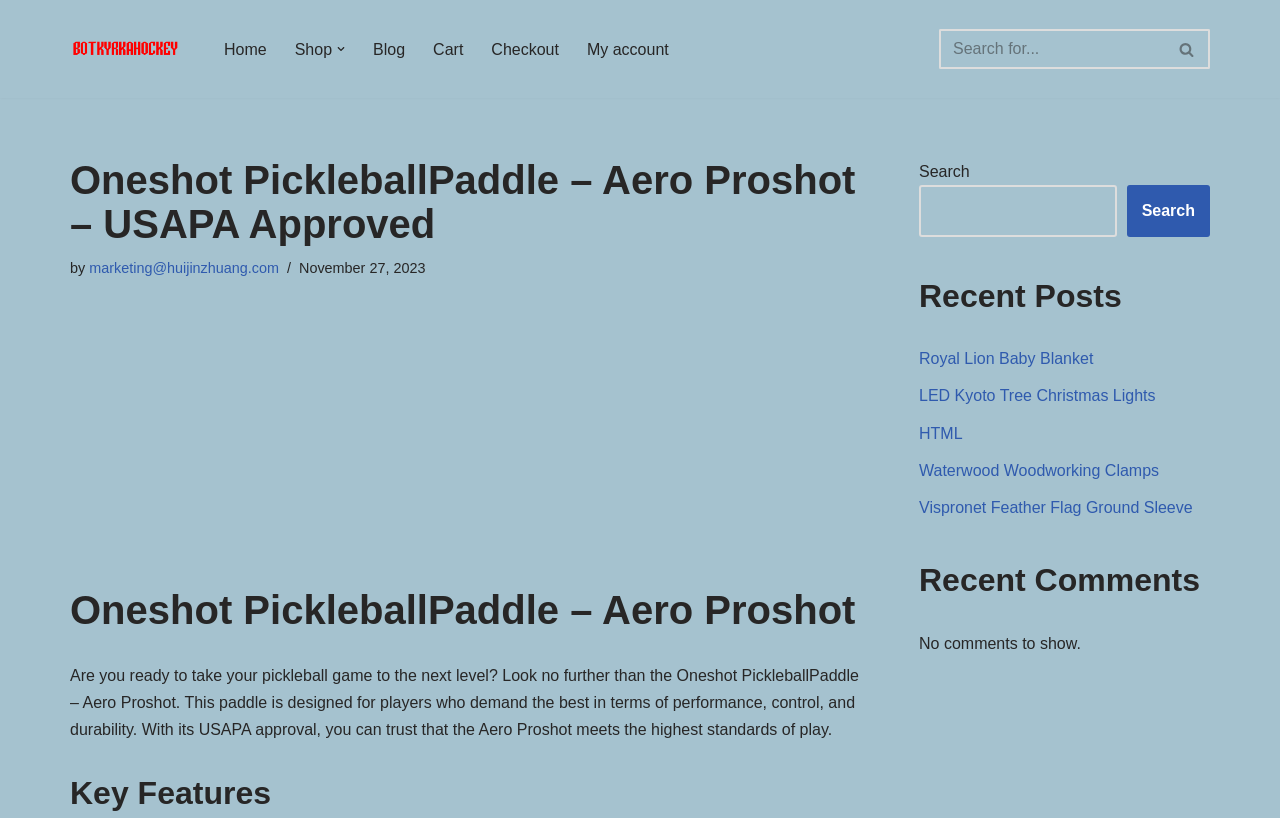What is the name of the paddle?
Look at the screenshot and provide an in-depth answer.

I found the answer by looking at the heading element with the text 'Oneshot PickleballPaddle – Aero Proshot – USAPA Approved' and extracting the paddle name from it.